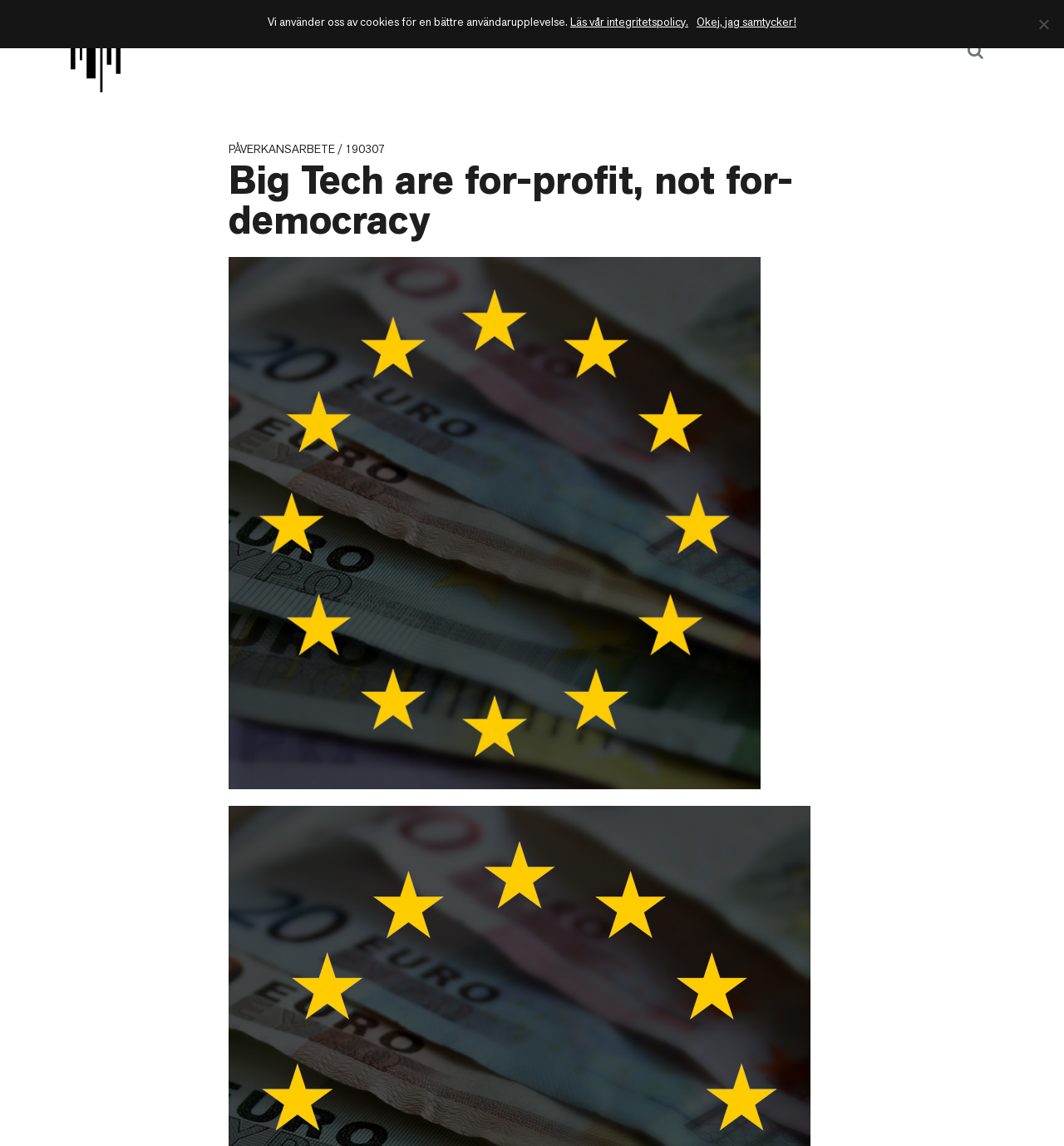What is the icon name of the search button?
Make sure to answer the question with a detailed and comprehensive explanation.

I looked at the search button on the top right of the webpage and found that it has an icon with the name 'uf002'.